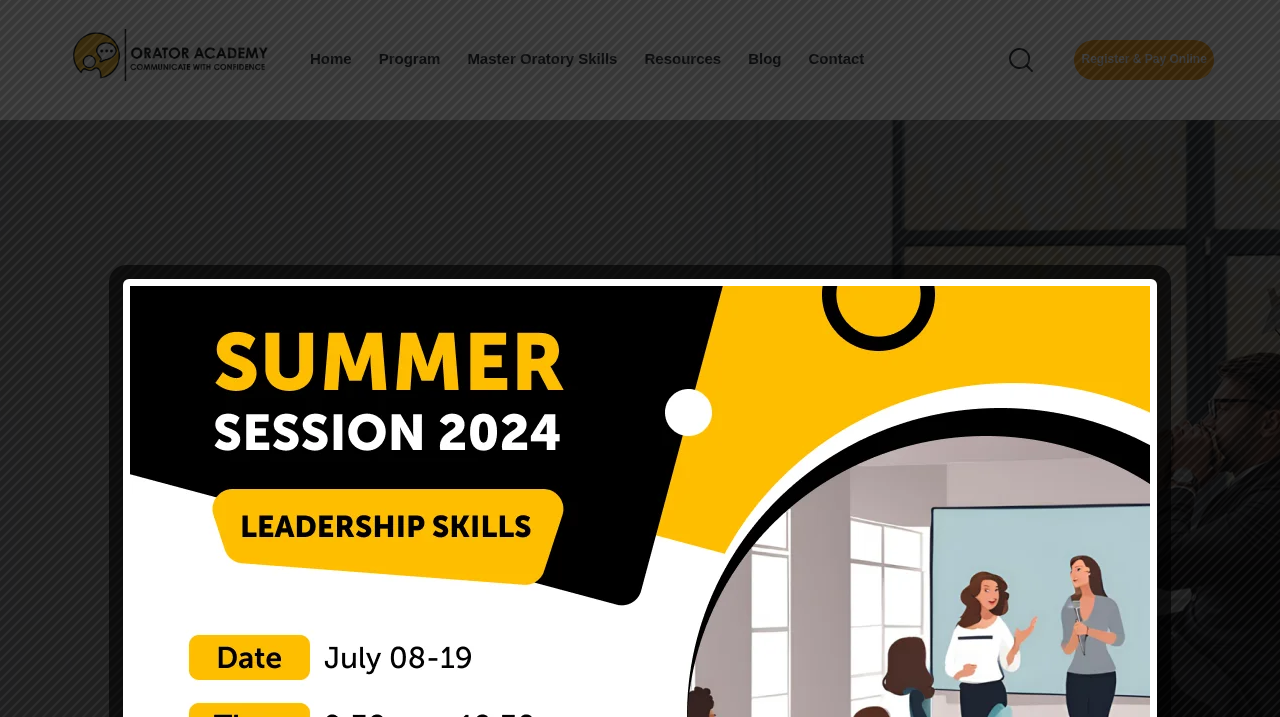Find the headline of the webpage and generate its text content.

How to never let stage fright ruin your big moment again